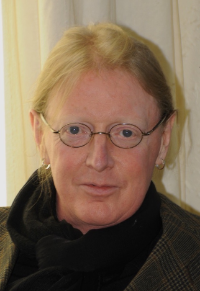Capture every detail in the image and describe it fully.

The image features Hamar Foster, a distinguished legal historian and professor emeritus at the University of Victoria. He is recognized for his significant contributions to the field of legal history, particularly concerning Indigenous and non-Indigenous relations in Western Canada. Foster's expertise is highlighted by his award for Lifetime Achievement in the 2019 BC Clio Prize, where he was honored for his extensive publication record and influential work, including a pivotal expert report in the Supreme Court case Tsilhqo’tin Nation v. British Columbia. In this portrait, Hamar is depicted with a thoughtful expression, wearing a dark scarf and glasses, embodying the gravitas of a leading figure in Canadian legal scholarship.